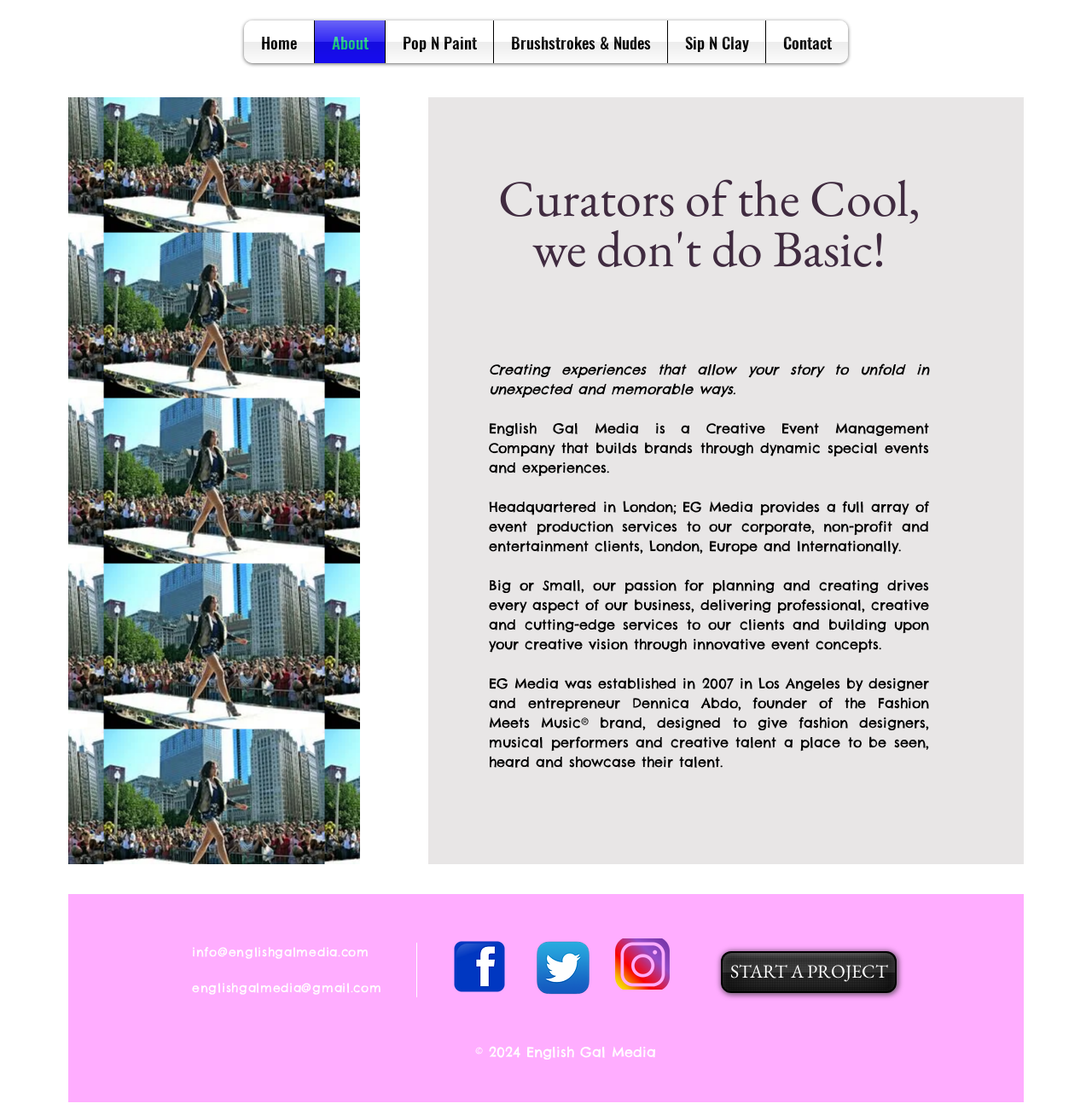What is the location of the company headquarters?
Examine the image closely and answer the question with as much detail as possible.

The location of the company headquarters can be found in the StaticText element with the text 'Headquartered in London; EG Media provides a full array of event production services to our corporate, non-profit and entertainment clients, London, Europe and Internationally.'